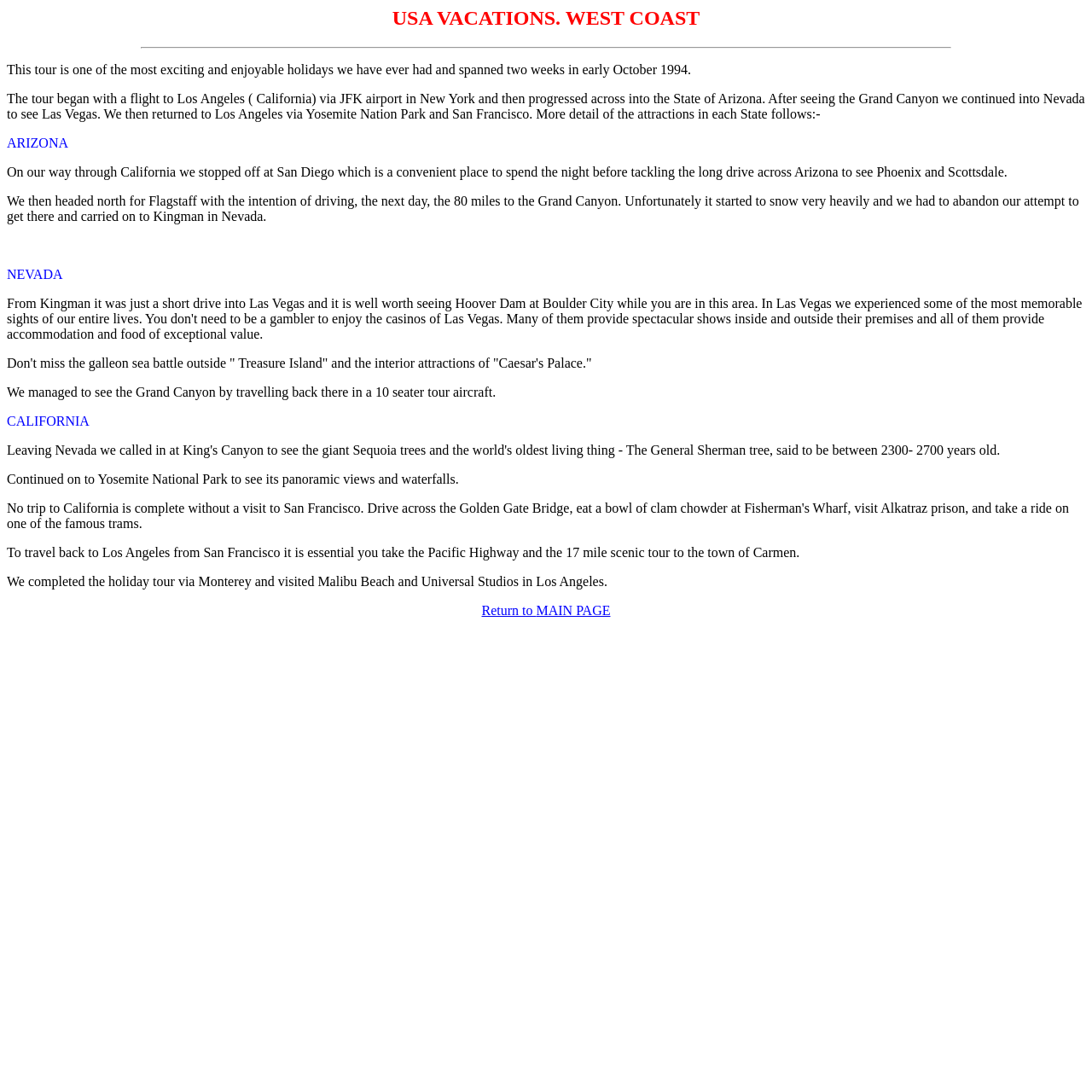What is the name of the national park mentioned in the tour? Based on the screenshot, please respond with a single word or phrase.

Yosemite